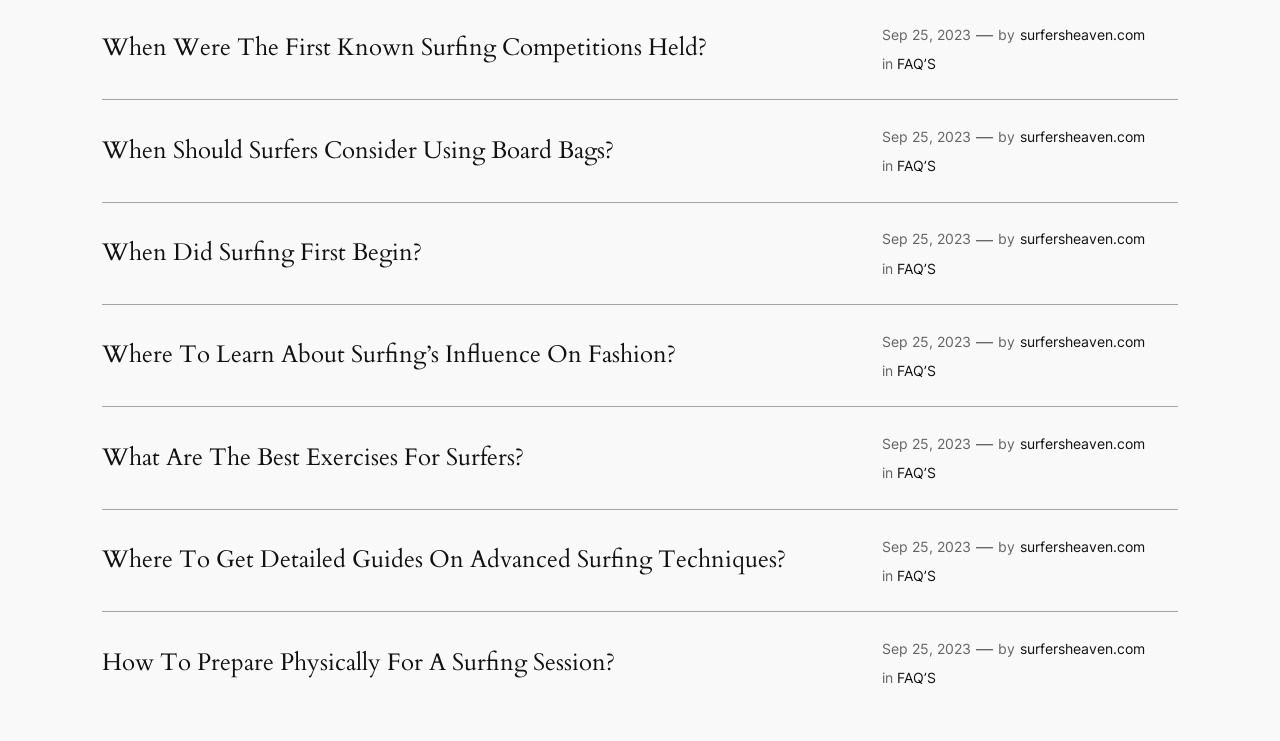Determine the bounding box coordinates for the clickable element required to fulfill the instruction: "visit the 'surfersheaven.com' website". Provide the coordinates as four float numbers between 0 and 1, i.e., [left, top, right, bottom].

[0.797, 0.035, 0.895, 0.057]